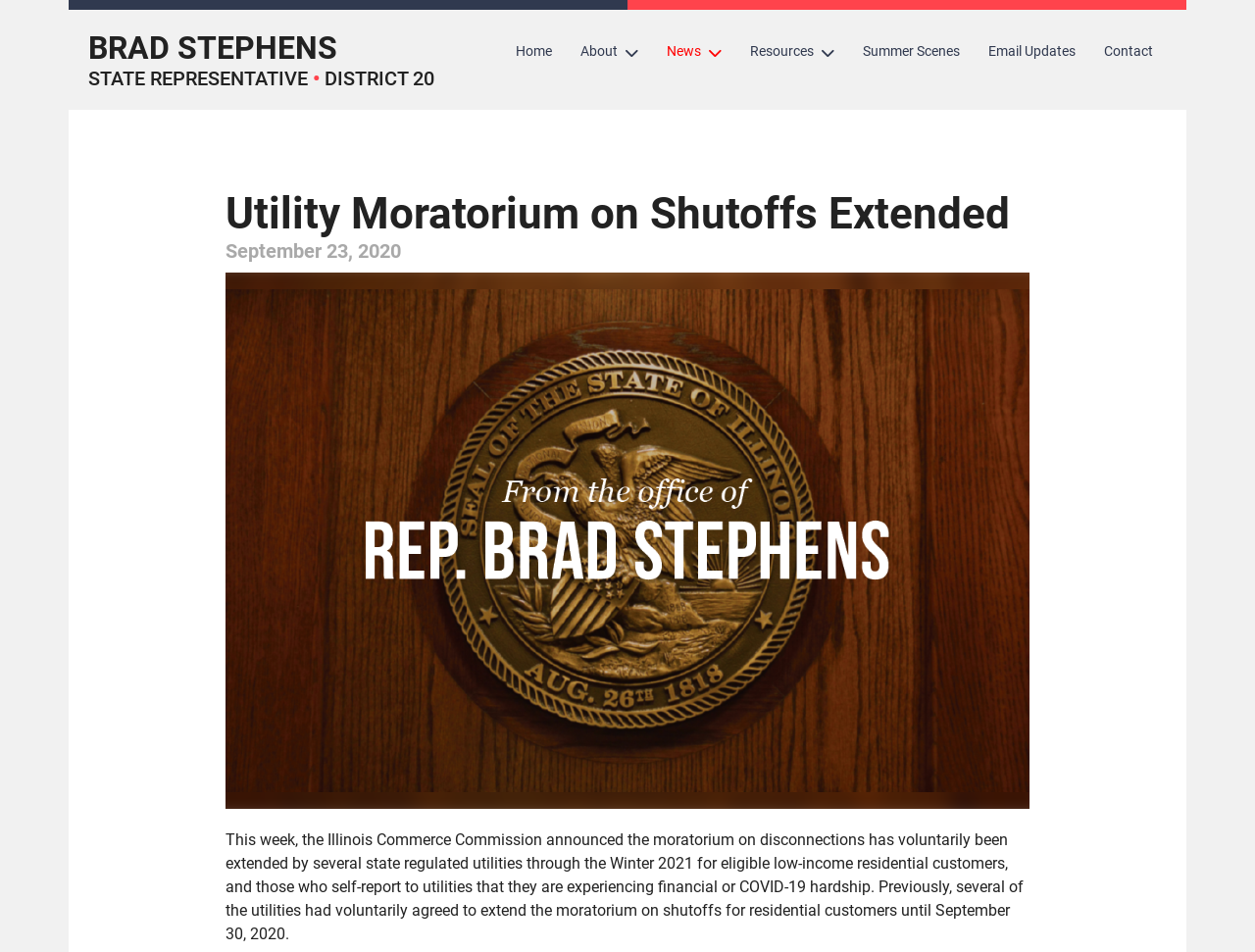Describe the entire webpage, focusing on both content and design.

The webpage is about State Representative Brad Stephens, specifically focusing on the extension of the utility moratorium on shutoffs. At the top left of the page, there is a link to Brad Stephens' official website, followed by a navigation menu with links to various sections, including Home, About, News, Resources, Summer Scenes, Email Updates, and Contact. 

Below the navigation menu, there is a large heading that reads "Utility Moratorium on Shutoffs Extended" with a smaller heading below it, indicating the date "September 23, 2020". 

To the right of the headings, there is a large image related to the utility moratorium. Below the image, there is a block of text that summarizes the announcement from the Illinois Commerce Commission, stating that the moratorium on disconnections has been voluntarily extended by several state-regulated utilities through Winter 2021 for eligible low-income residential customers and those experiencing financial or COVID-19 hardship.